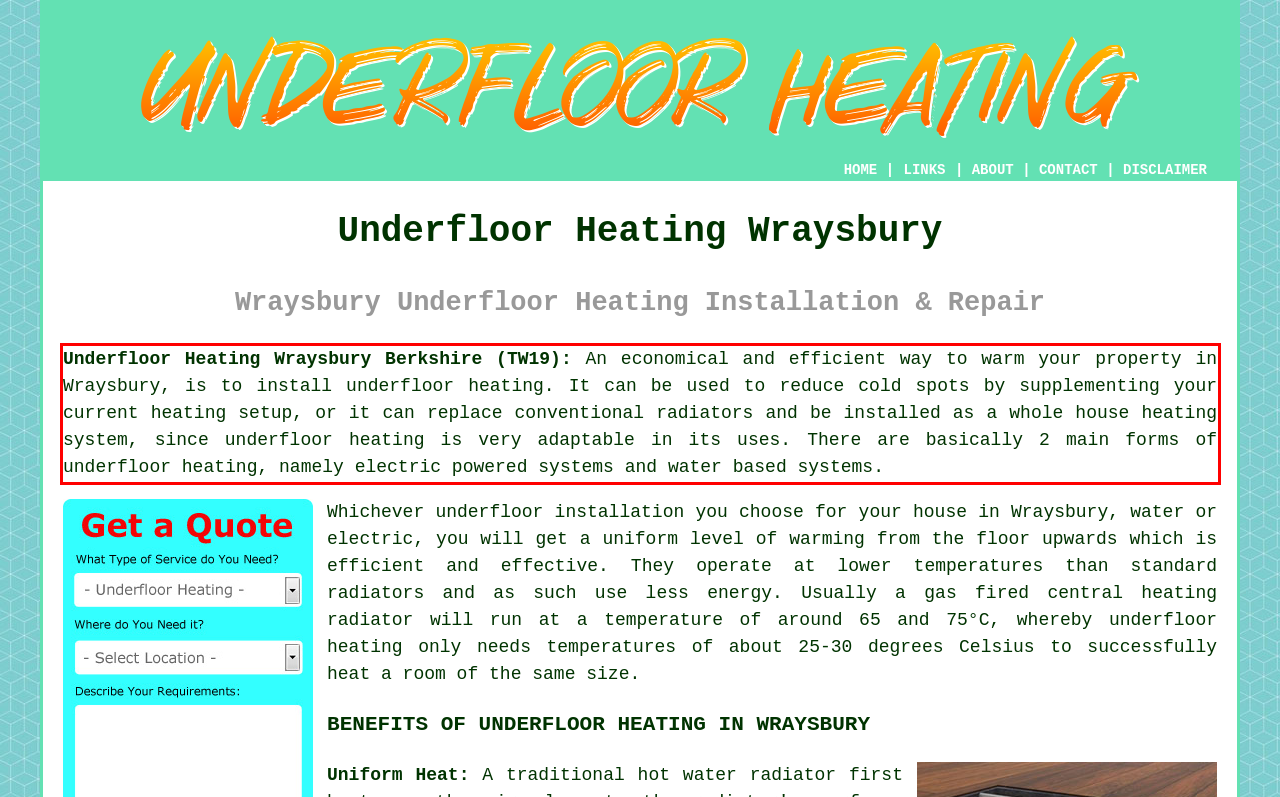Please perform OCR on the text content within the red bounding box that is highlighted in the provided webpage screenshot.

Underfloor Heating Wraysbury Berkshire (TW19): An economical and efficient way to warm your property in Wraysbury, is to install underfloor heating. It can be used to reduce cold spots by supplementing your current heating setup, or it can replace conventional radiators and be installed as a whole house heating system, since underfloor heating is very adaptable in its uses. There are basically 2 main forms of underfloor heating, namely electric powered systems and water based systems.